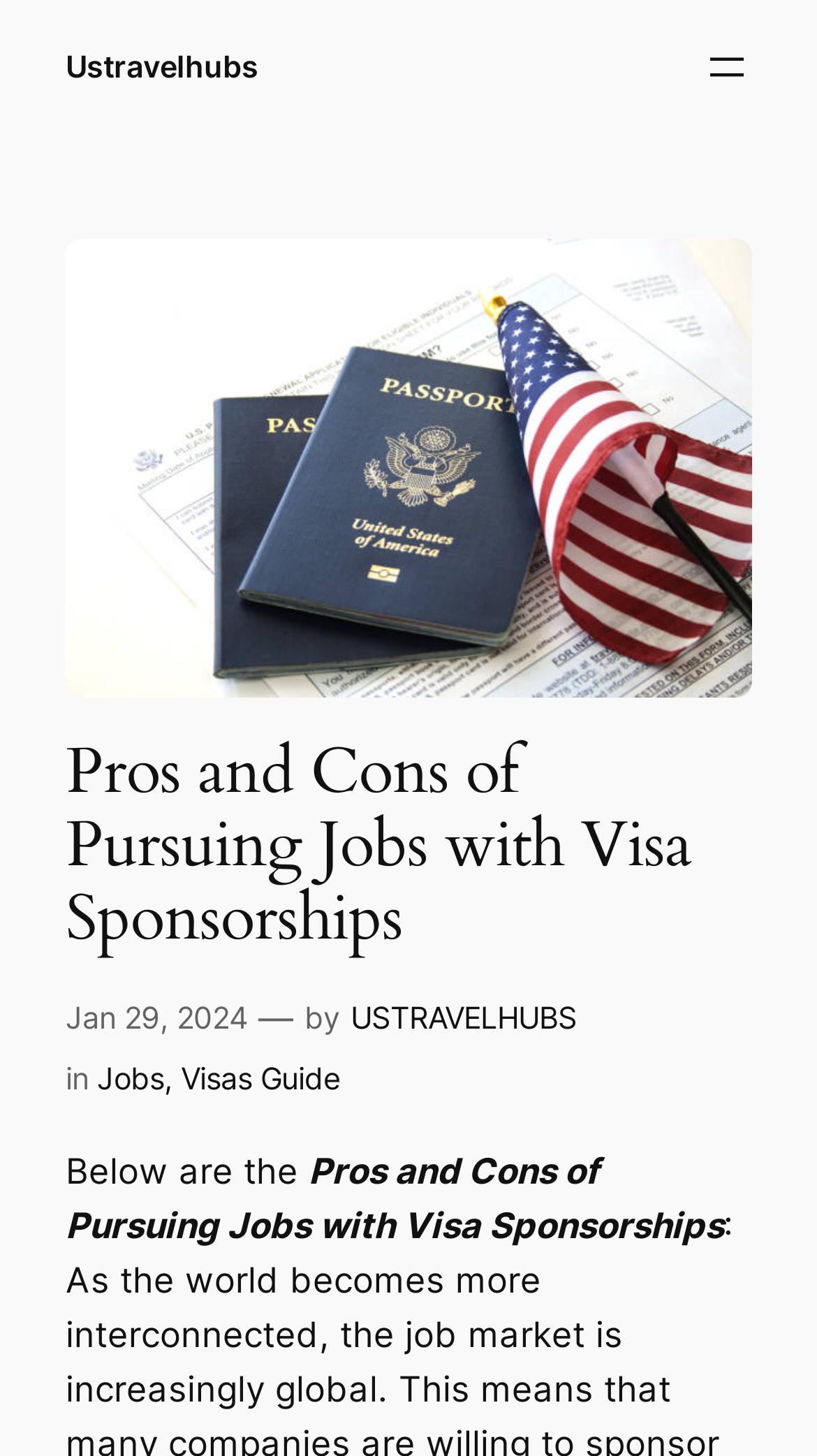Provide a one-word or brief phrase answer to the question:
What is the category of the article?

Jobs, Visas Guide